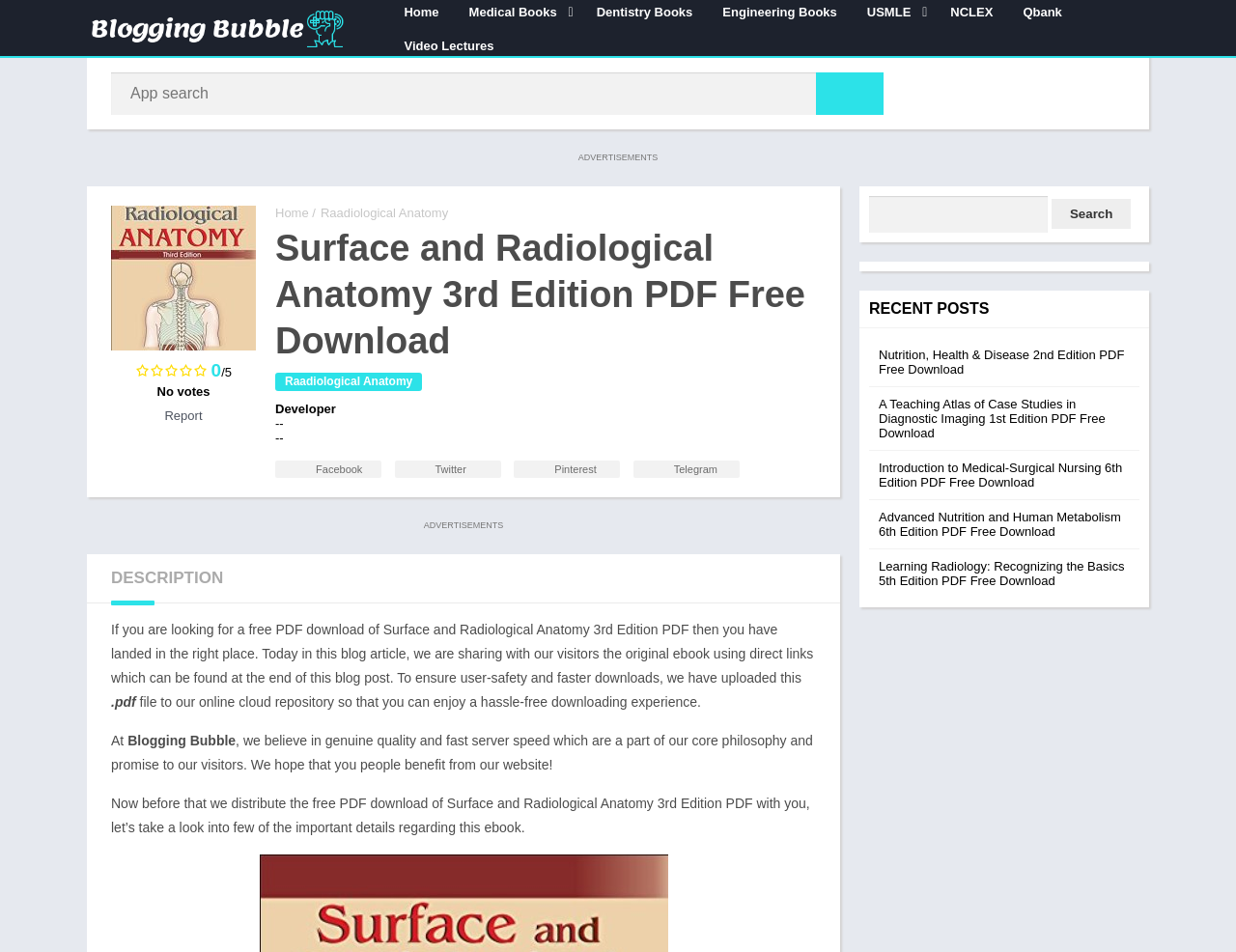Show me the bounding box coordinates of the clickable region to achieve the task as per the instruction: "Follow on Facebook".

[0.223, 0.484, 0.309, 0.502]